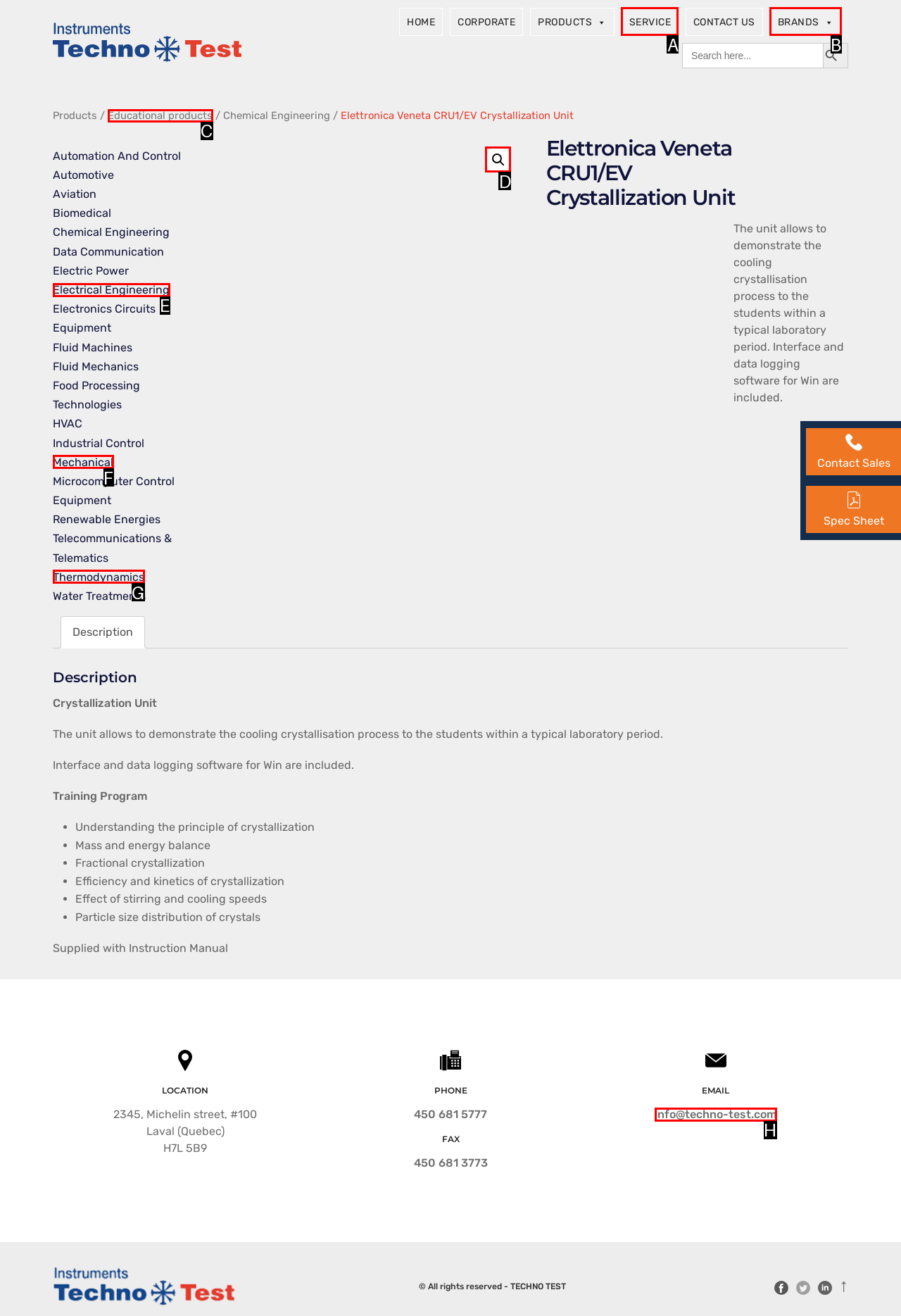Pick the option that best fits the description: Brands. Reply with the letter of the matching option directly.

B